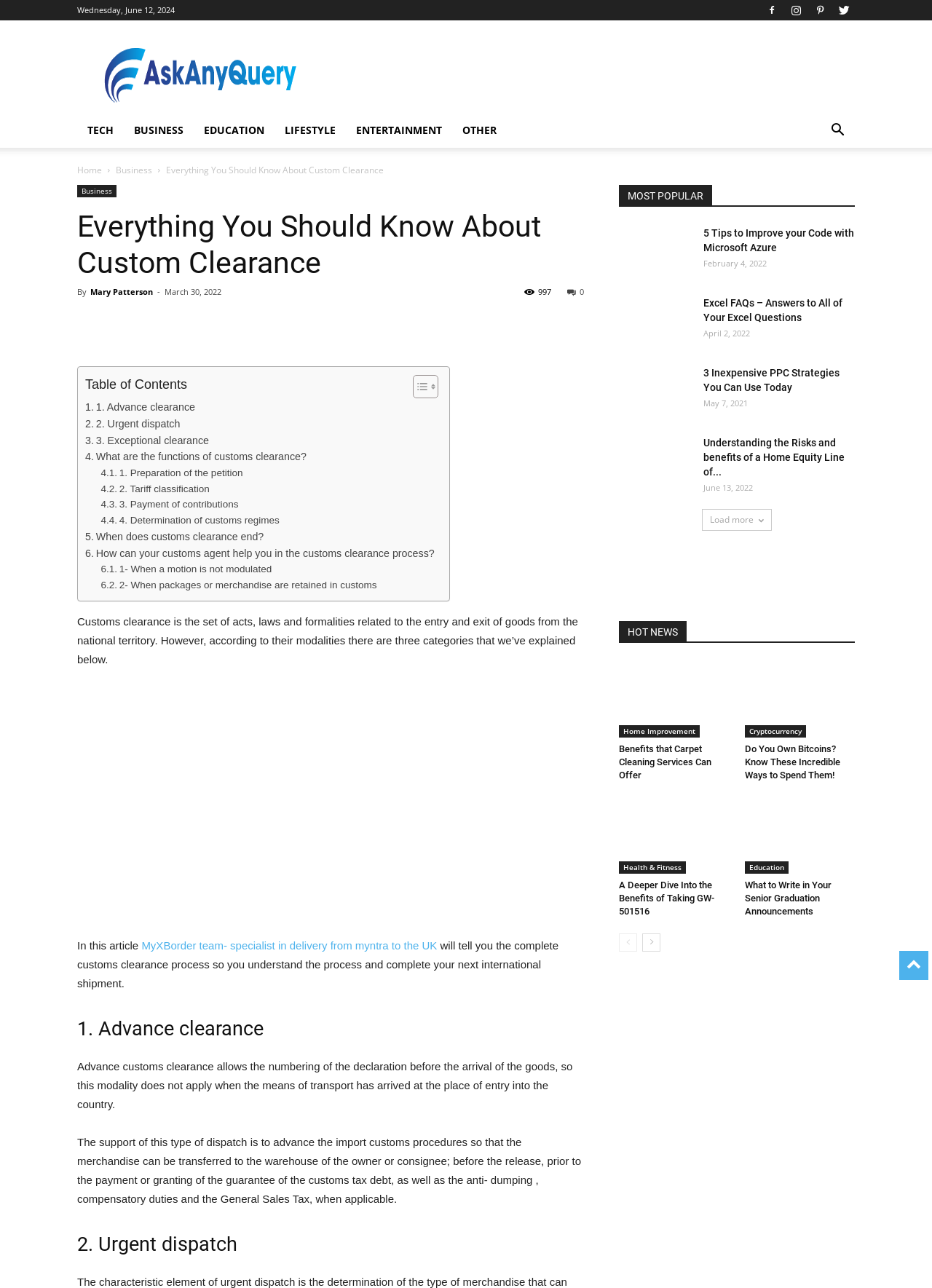Give a short answer to this question using one word or a phrase:
What is the purpose of advance customs clearance?

To advance import customs procedures